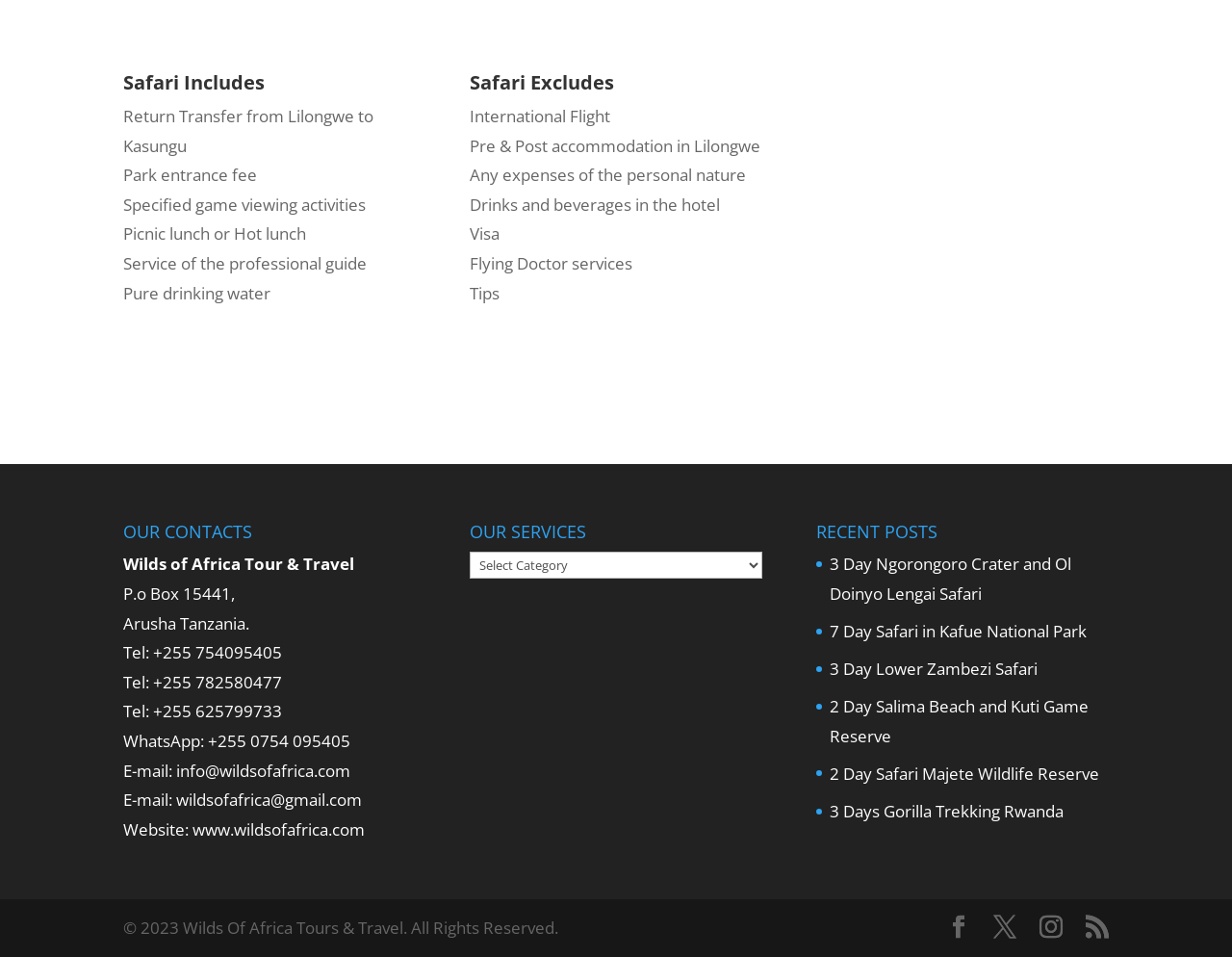Determine the bounding box coordinates of the section to be clicked to follow the instruction: "View 3 Day Ngorongoro Crater and Ol Doinyo Lengai Safari". The coordinates should be given as four float numbers between 0 and 1, formatted as [left, top, right, bottom].

[0.674, 0.578, 0.87, 0.632]